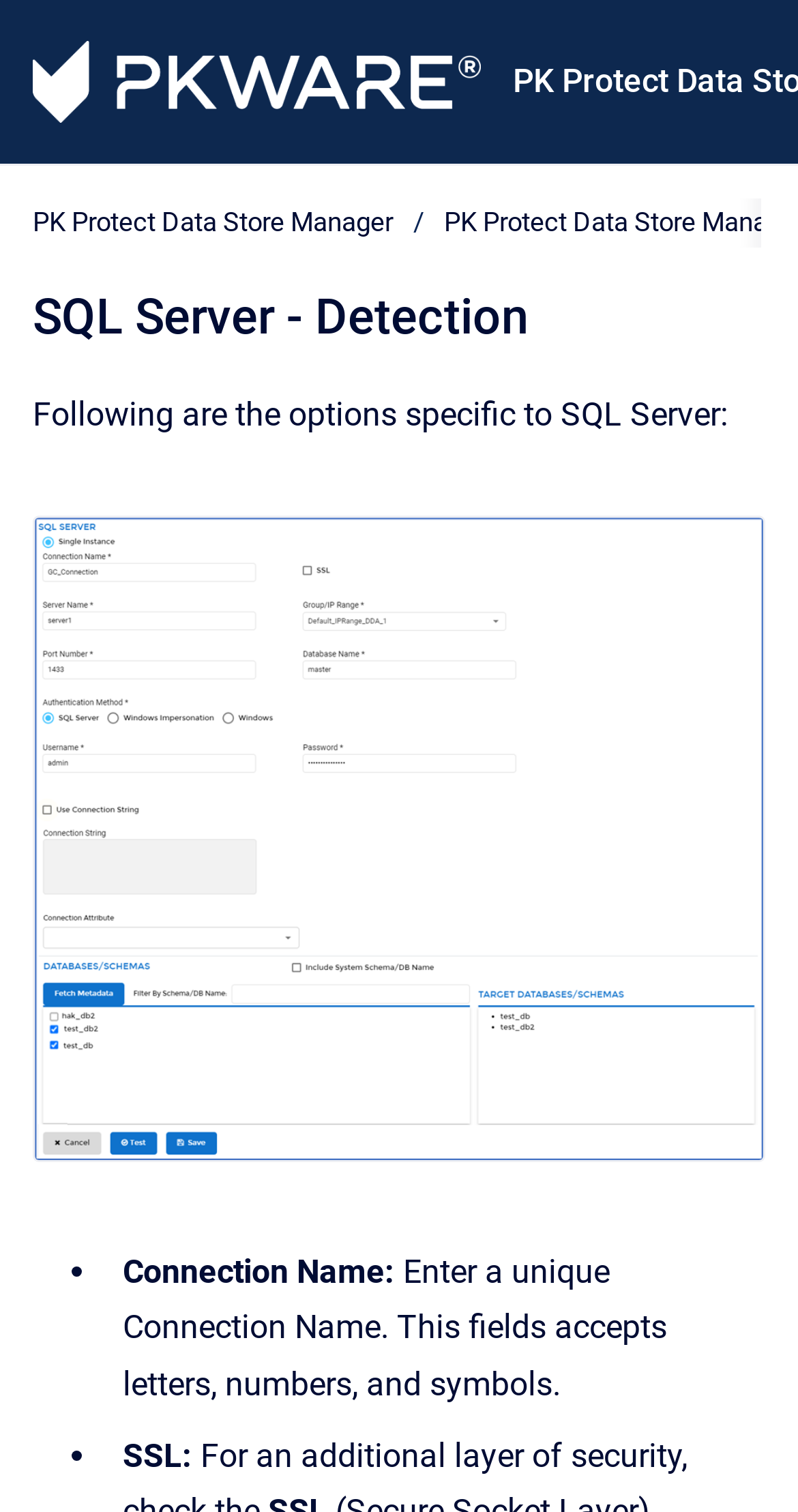Provide the bounding box coordinates for the specified HTML element described in this description: "Go to homepage". The coordinates should be four float numbers ranging from 0 to 1, in the format [left, top, right, bottom].

[0.041, 0.027, 0.601, 0.081]